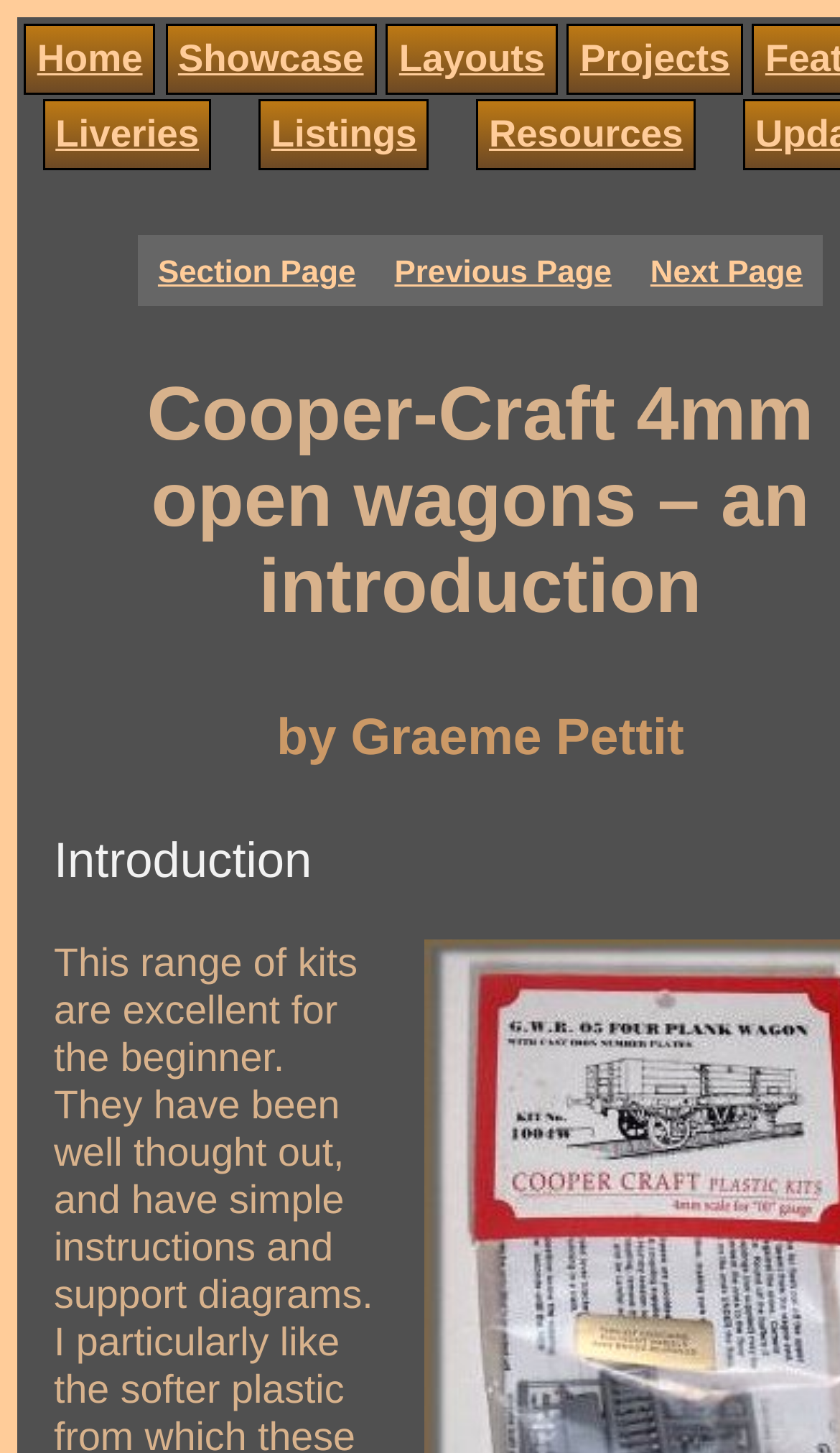Please specify the bounding box coordinates of the region to click in order to perform the following instruction: "view showcase".

[0.212, 0.025, 0.433, 0.055]